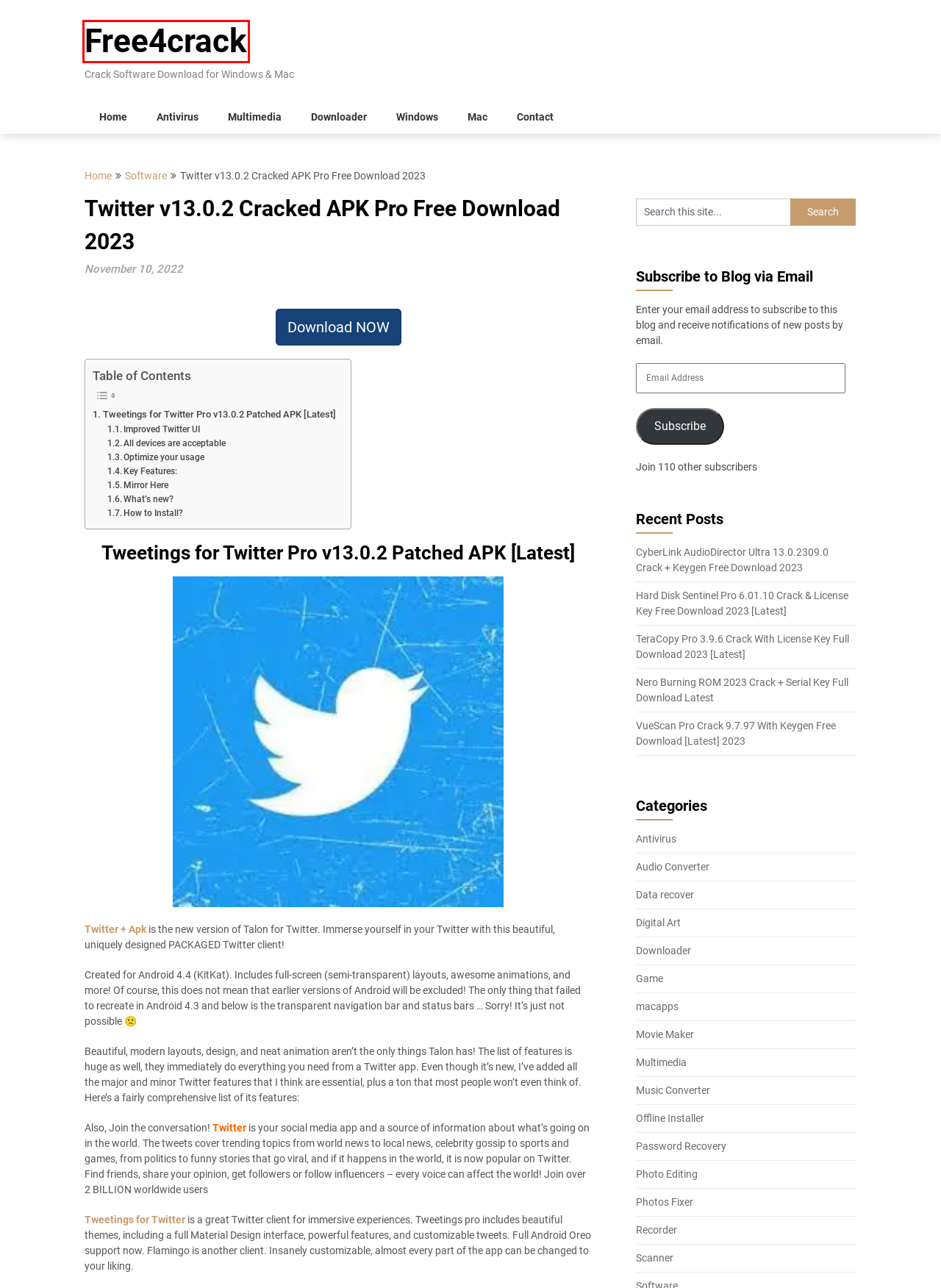Given a webpage screenshot with a red bounding box around a particular element, identify the best description of the new webpage that will appear after clicking on the element inside the red bounding box. Here are the candidates:
A. Free4crack - Crack Software Download for Windows & Mac
B. VueScan Pro Crack 9.7.97 With Keygen Free Download [Latest]
C. Game Archives - Free4crack
D. Contact - Free4crack
E. Antivirus Archives - Free4crack
F. Nero Burning ROM 2023 Crack + Serial Key Full Download Latest
G. Hard Disk Sentinel Pro 6.01.10 Crack & License Key Free Downlo
H. Scanner Archives - Free4crack

A